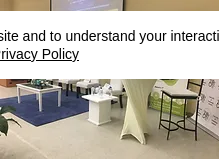Thoroughly describe the content and context of the image.

The image showcases a well-organized event setup, featuring a spacious venue adorned with a blue carpet. In the foreground, there are several furniture pieces, including a small white table and a tall bar stool, creating a stylish environment conducive for networking or presentations. A projector screen can be seen in the background, indicating an engaging session or presentation is likely taking place. The setting reflects a professional atmosphere, appropriate for various events such as workshops or conferences, and emphasizes attention to detail in the arrangement, which is characteristic of high-quality event management services.